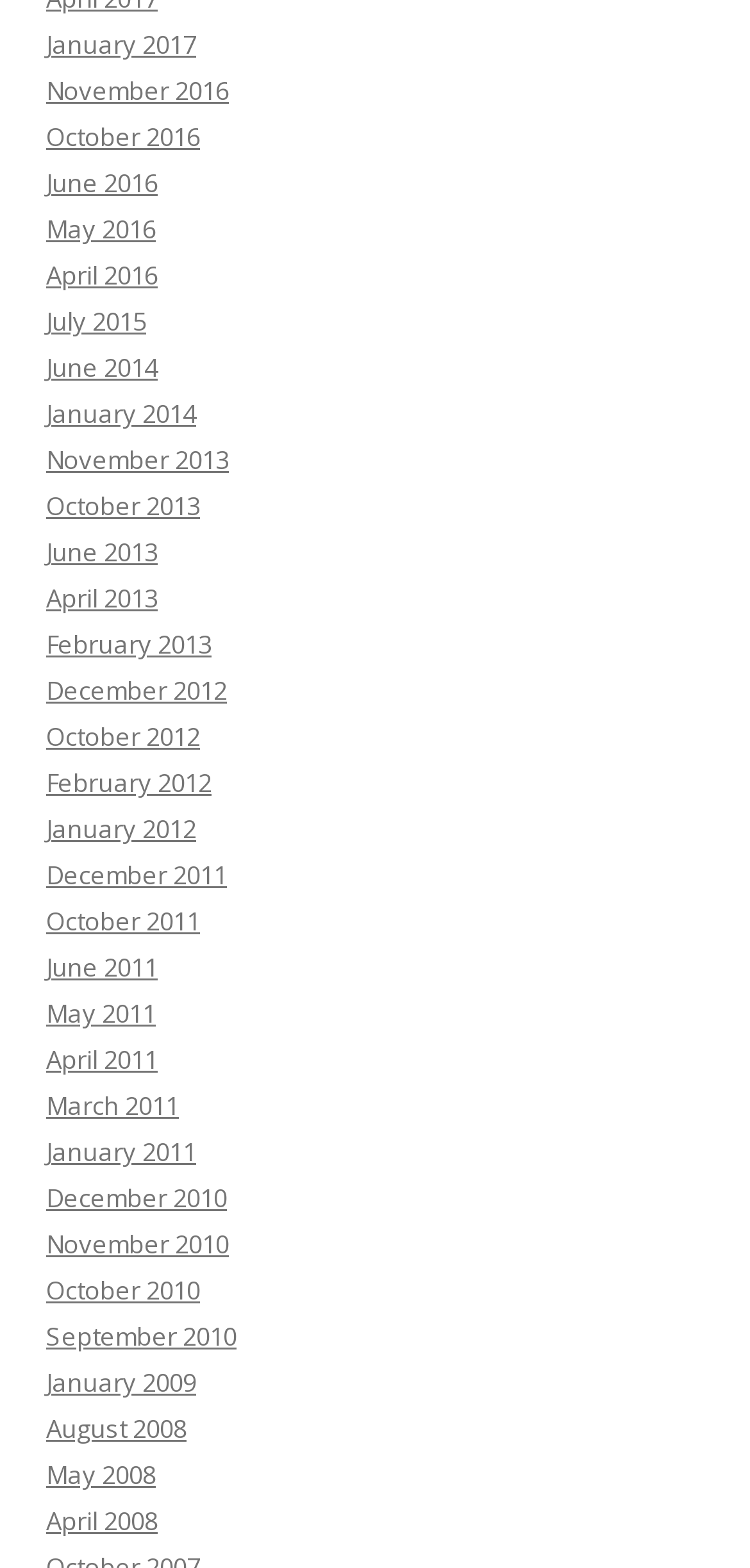Find the bounding box coordinates for the HTML element described in this sentence: "October 2012". Provide the coordinates as four float numbers between 0 and 1, in the format [left, top, right, bottom].

[0.062, 0.459, 0.267, 0.481]